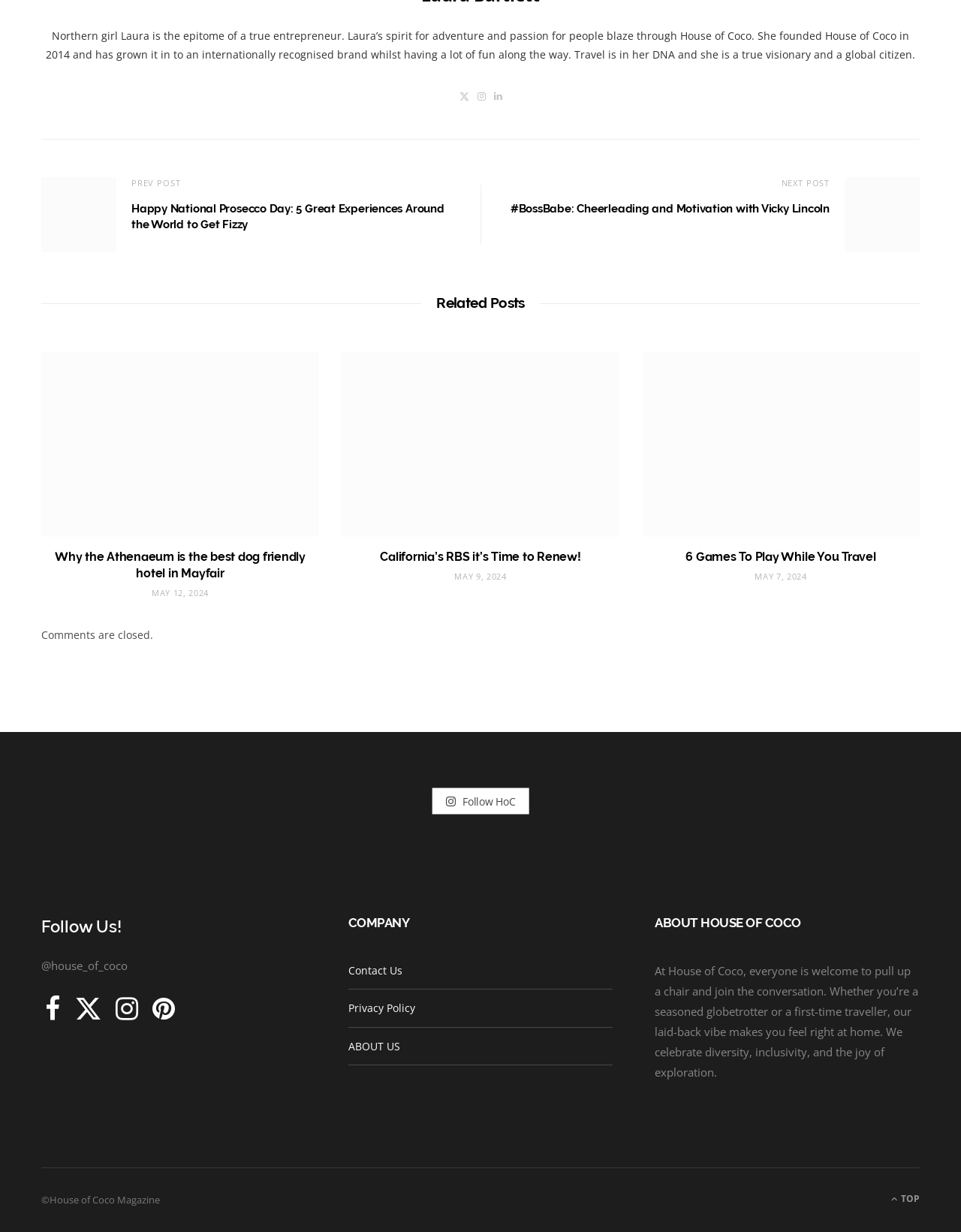What is the name of the hotel featured in the 'Checking In' story?
Based on the screenshot, give a detailed explanation to answer the question.

The name of the hotel is mentioned in the link description, which says 'Check out our latest ‘Checking In’ story, featuring the trendy @amanocoventgarden'.